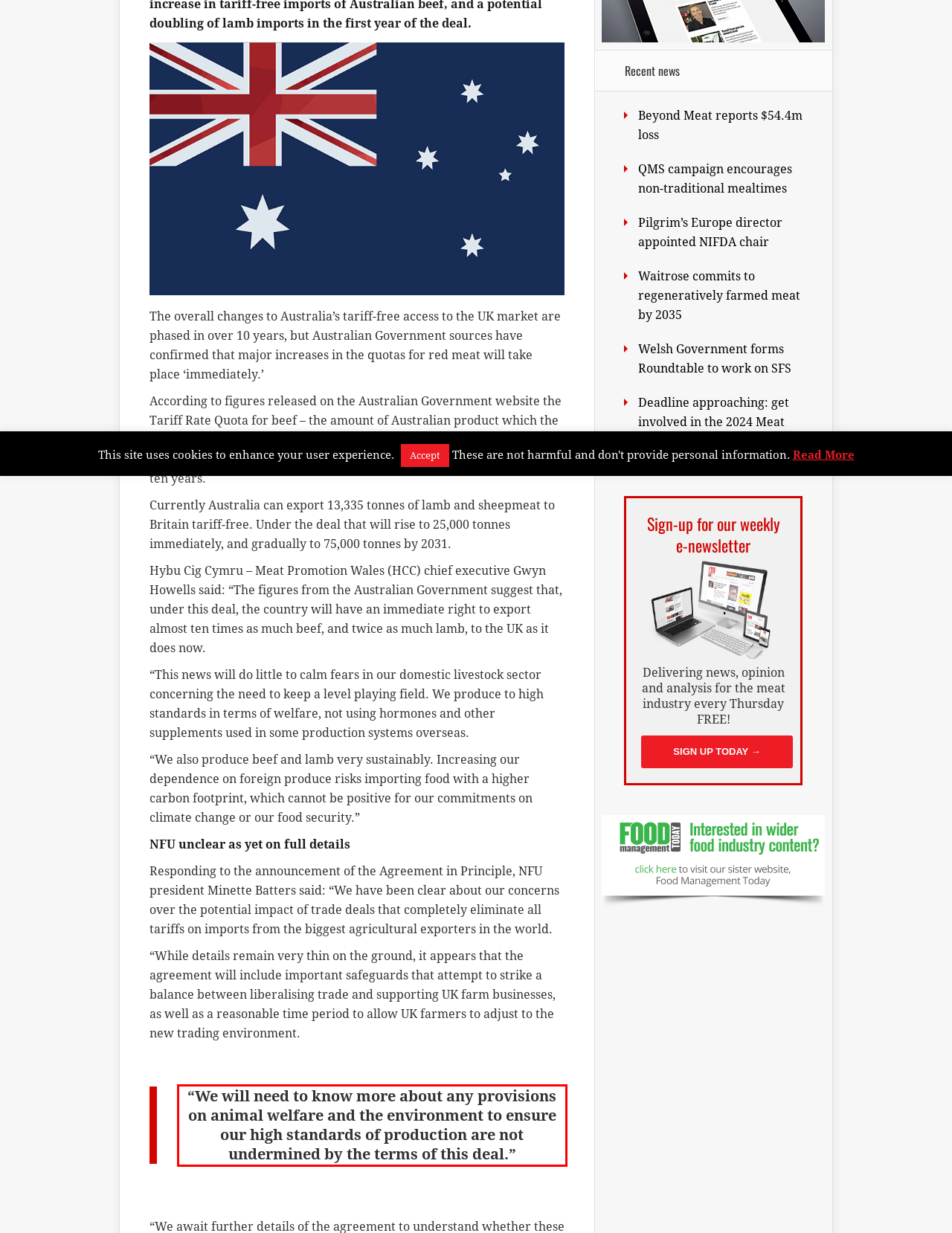Given a webpage screenshot with a red bounding box, perform OCR to read and deliver the text enclosed by the red bounding box.

“We will need to know more about any provisions on animal welfare and the environment to ensure our high standards of production are not undermined by the terms of this deal.”